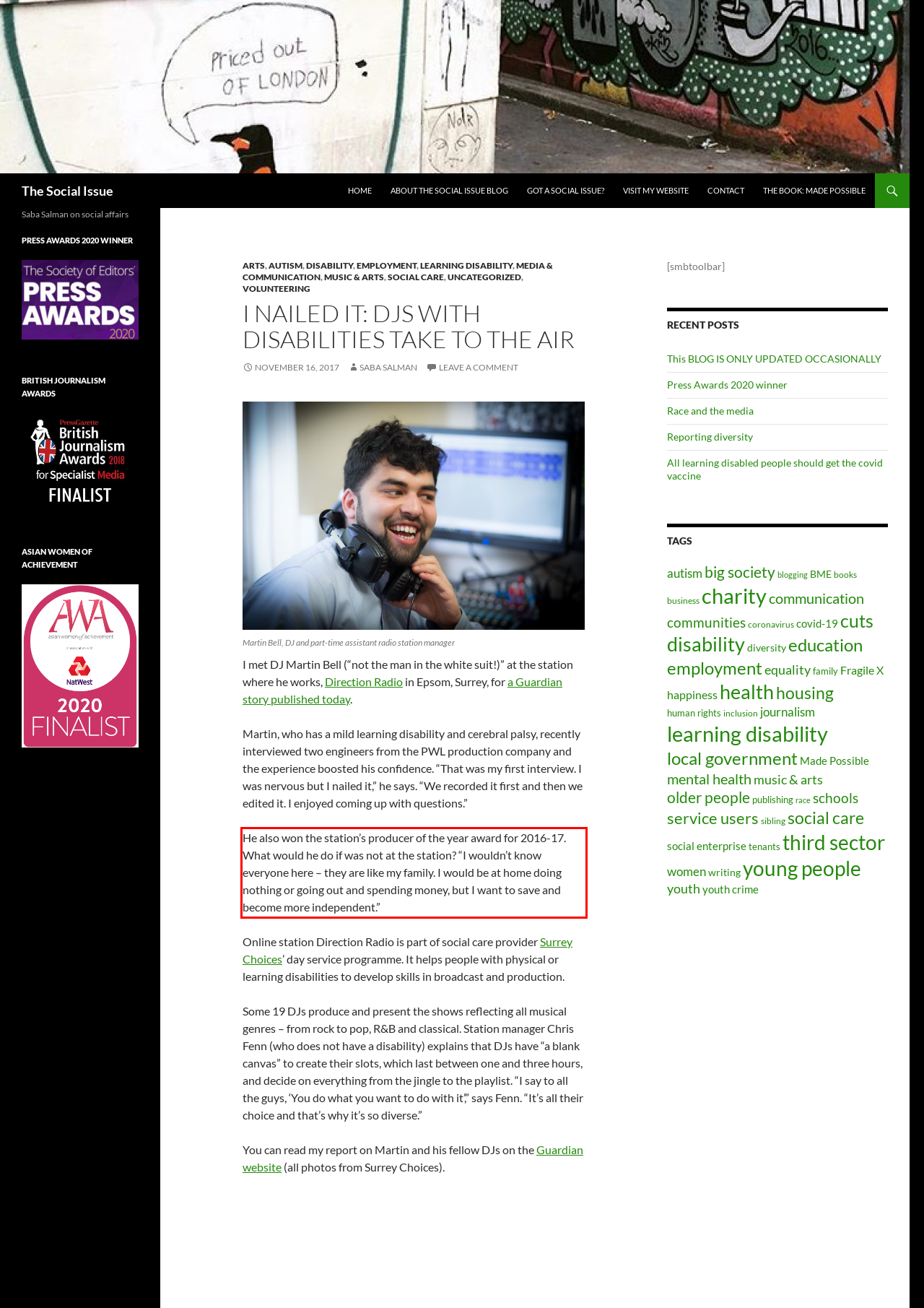View the screenshot of the webpage and identify the UI element surrounded by a red bounding box. Extract the text contained within this red bounding box.

He also won the station’s producer of the year award for 2016-17. What would he do if was not at the station? “I wouldn’t know everyone here – they are like my family. I would be at home doing nothing or going out and spending money, but I want to save and become more independent.”